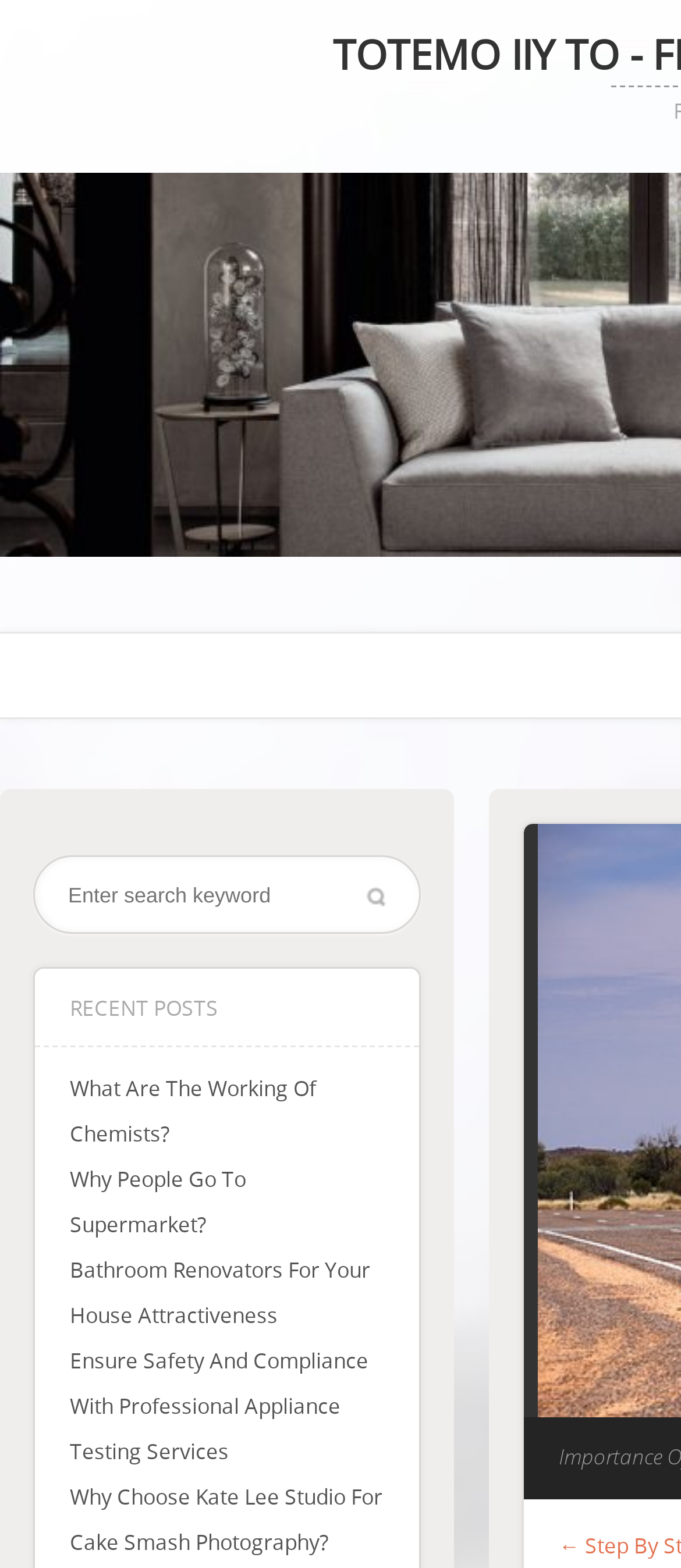Provide a thorough and detailed response to the question by examining the image: 
What is the purpose of the search box?

The search box is located at the top of the webpage with a label 'Enter search keyword', indicating that it is used to search for specific posts or content within the website.